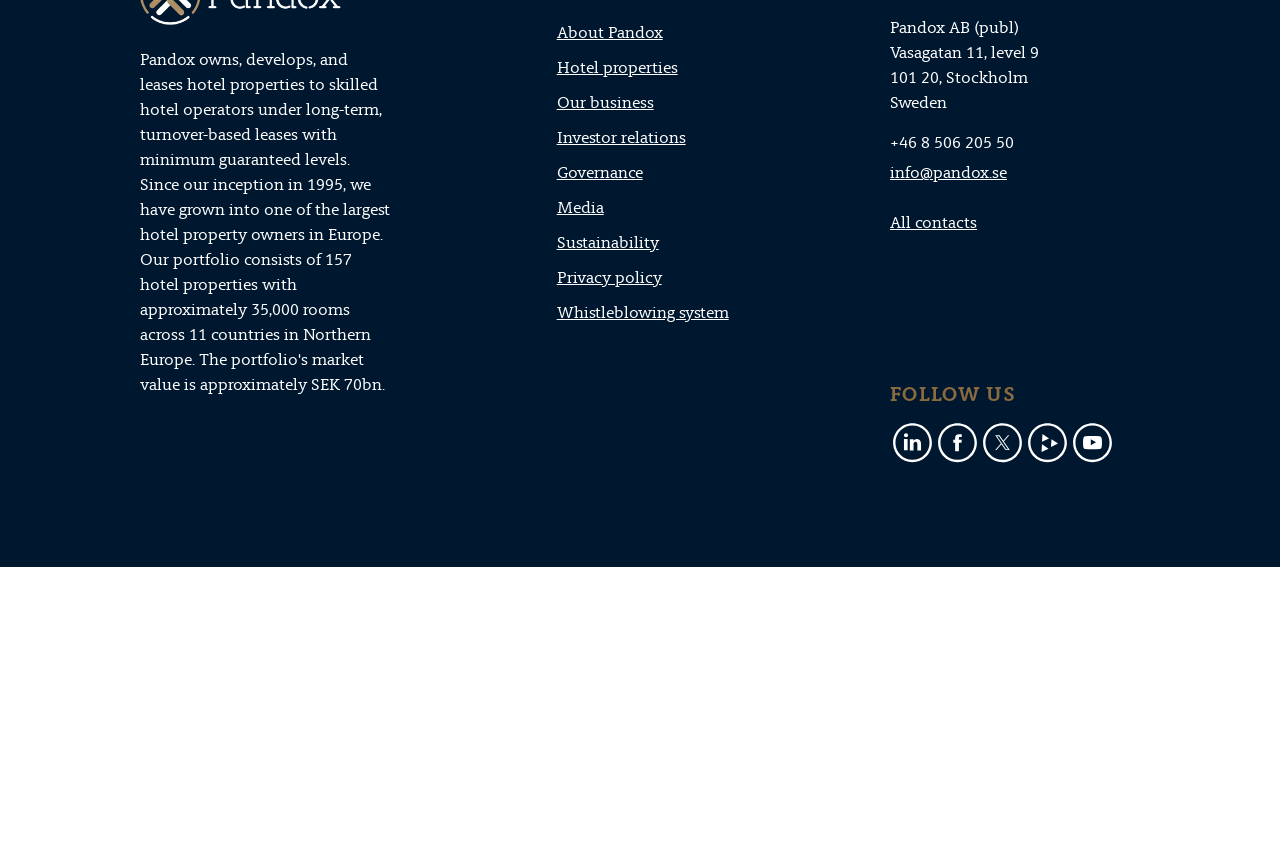Locate the bounding box coordinates of the area to click to fulfill this instruction: "Contact Pandox". The bounding box should be presented as four float numbers between 0 and 1, in the order [left, top, right, bottom].

[0.695, 0.518, 0.787, 0.543]